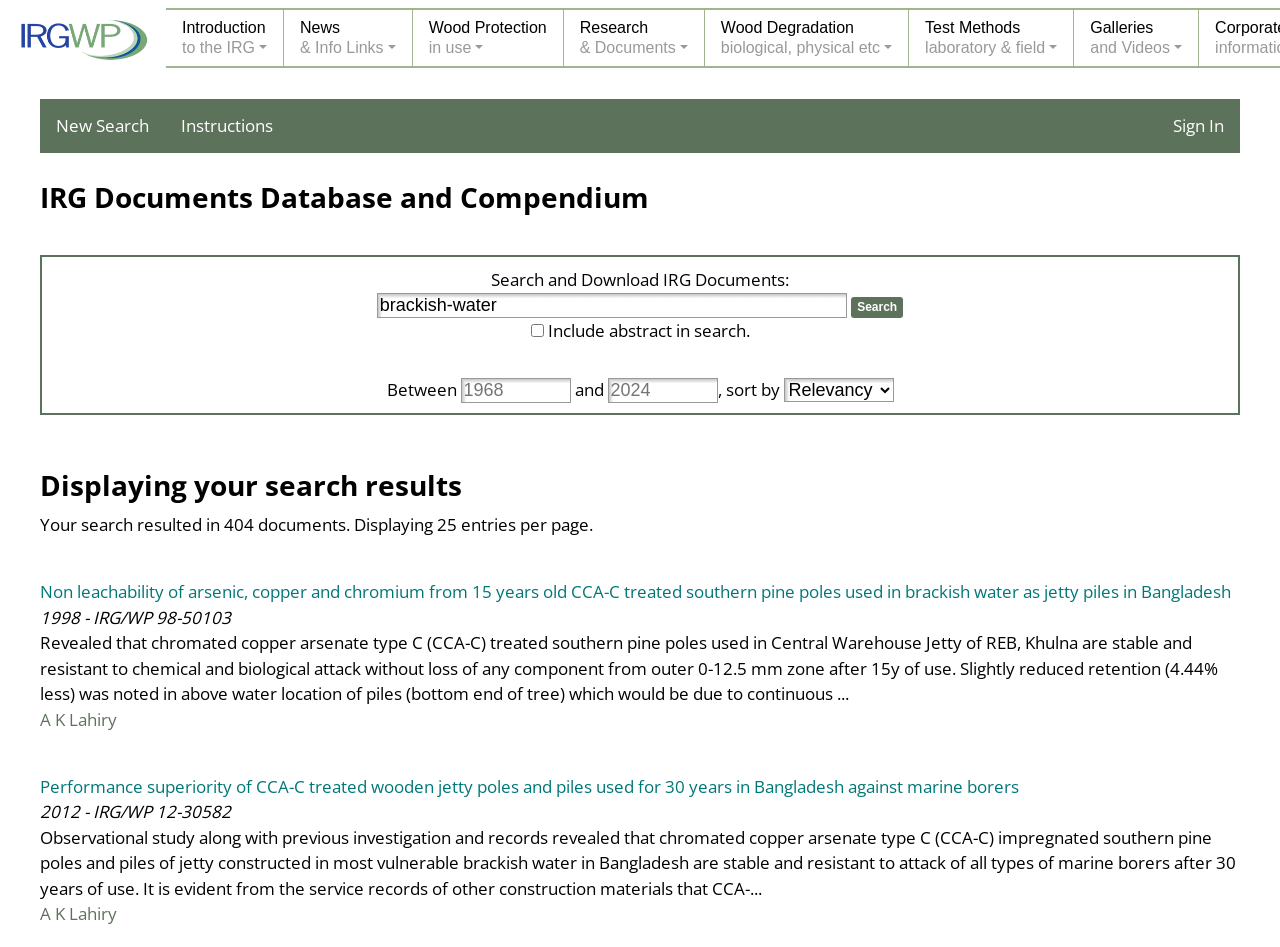Identify the bounding box coordinates for the region to click in order to carry out this instruction: "Enter text in the search box". Provide the coordinates using four float numbers between 0 and 1, formatted as [left, top, right, bottom].

[0.294, 0.309, 0.662, 0.336]